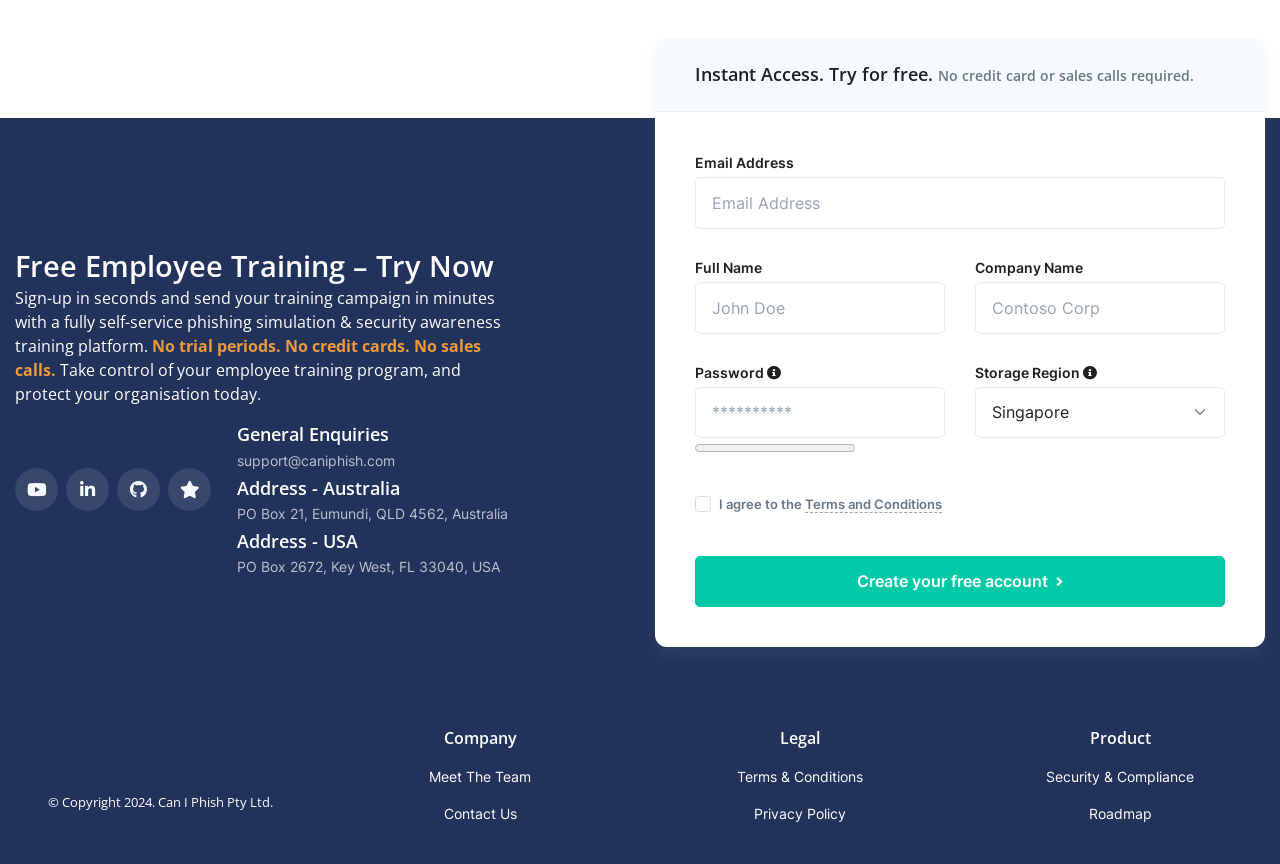Give a short answer to this question using one word or a phrase:
What is the purpose of the textbox with the label 'Email Address'?

Enter email address